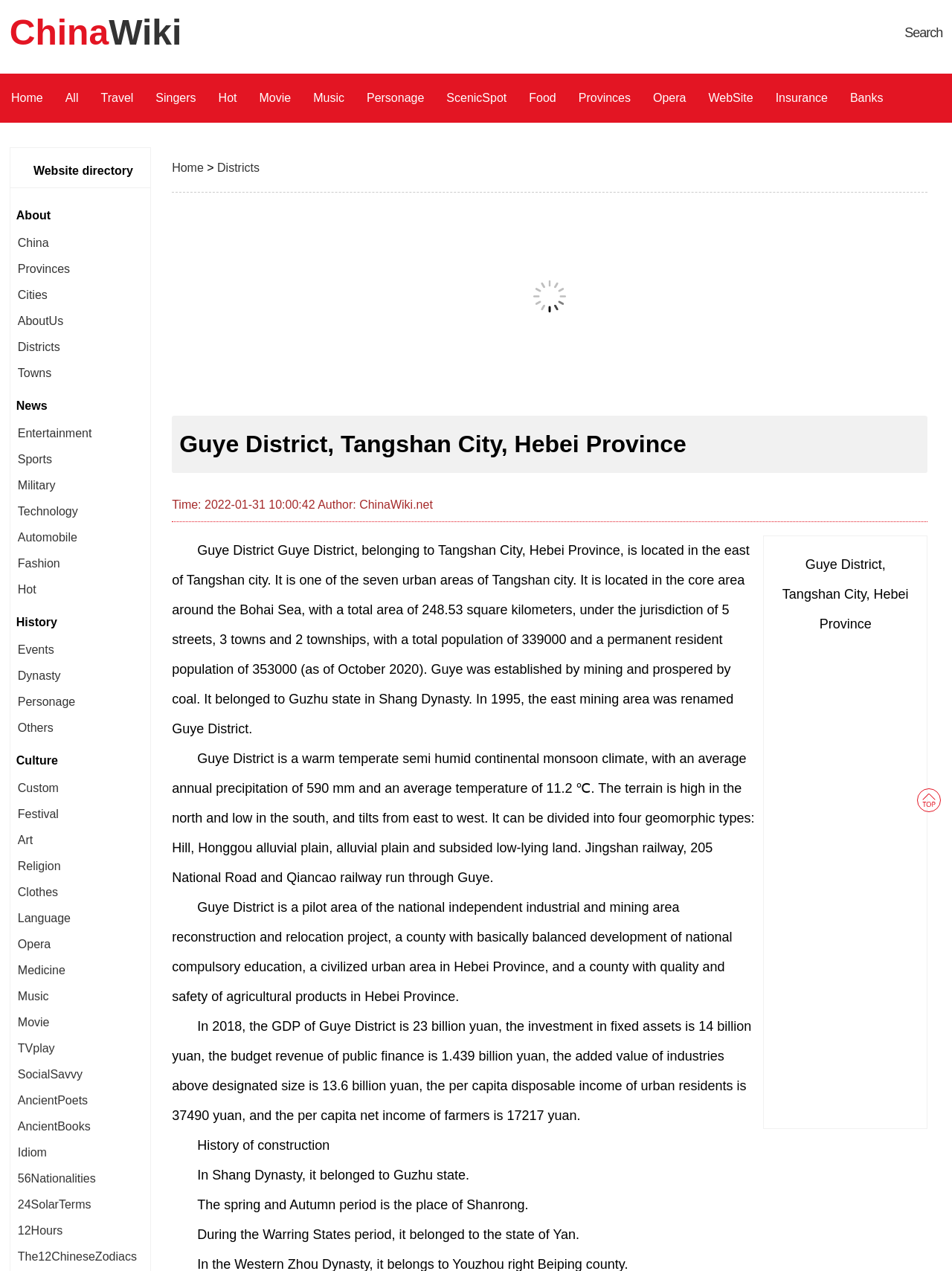What is the per capita disposable income of urban residents in Guye District in 2018?
Using the visual information from the image, give a one-word or short-phrase answer.

37490 yuan